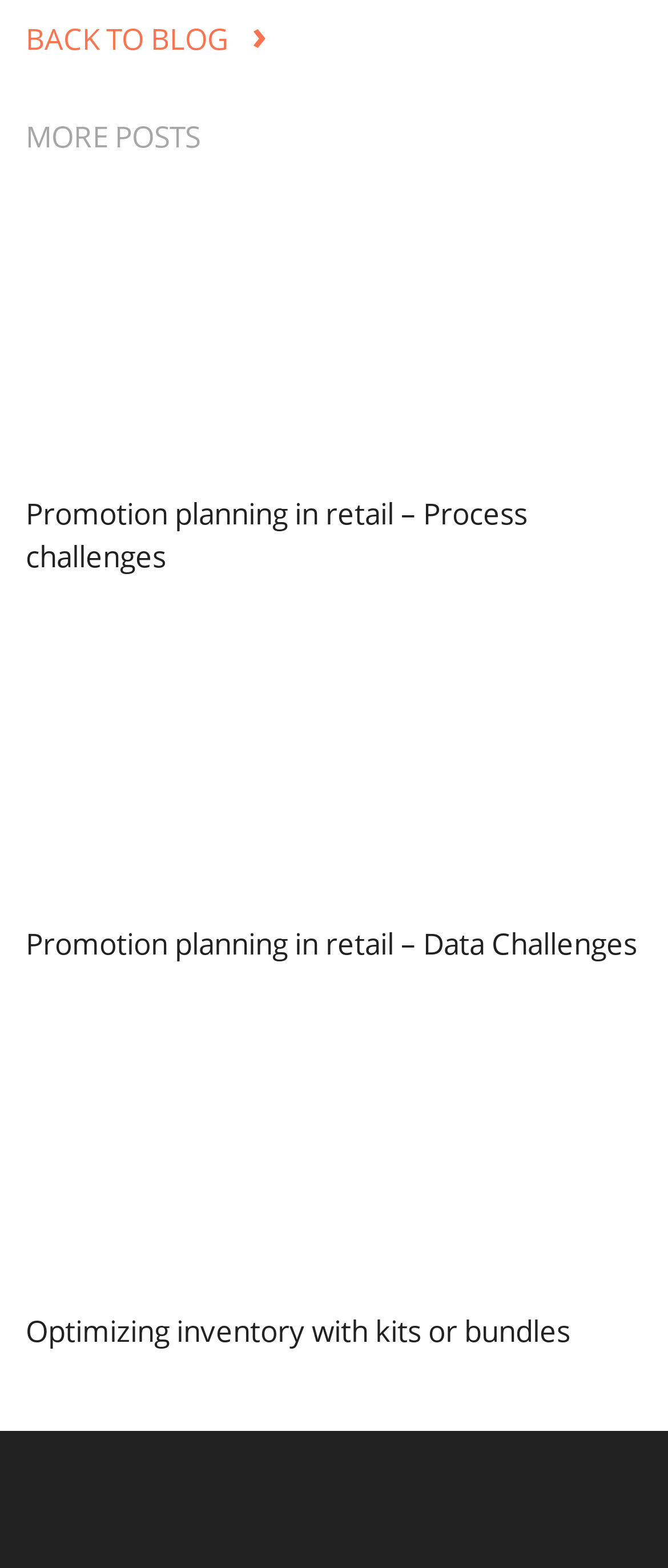Answer the following query concisely with a single word or phrase:
What is the first link on the page?

BACK TO BLOG ›